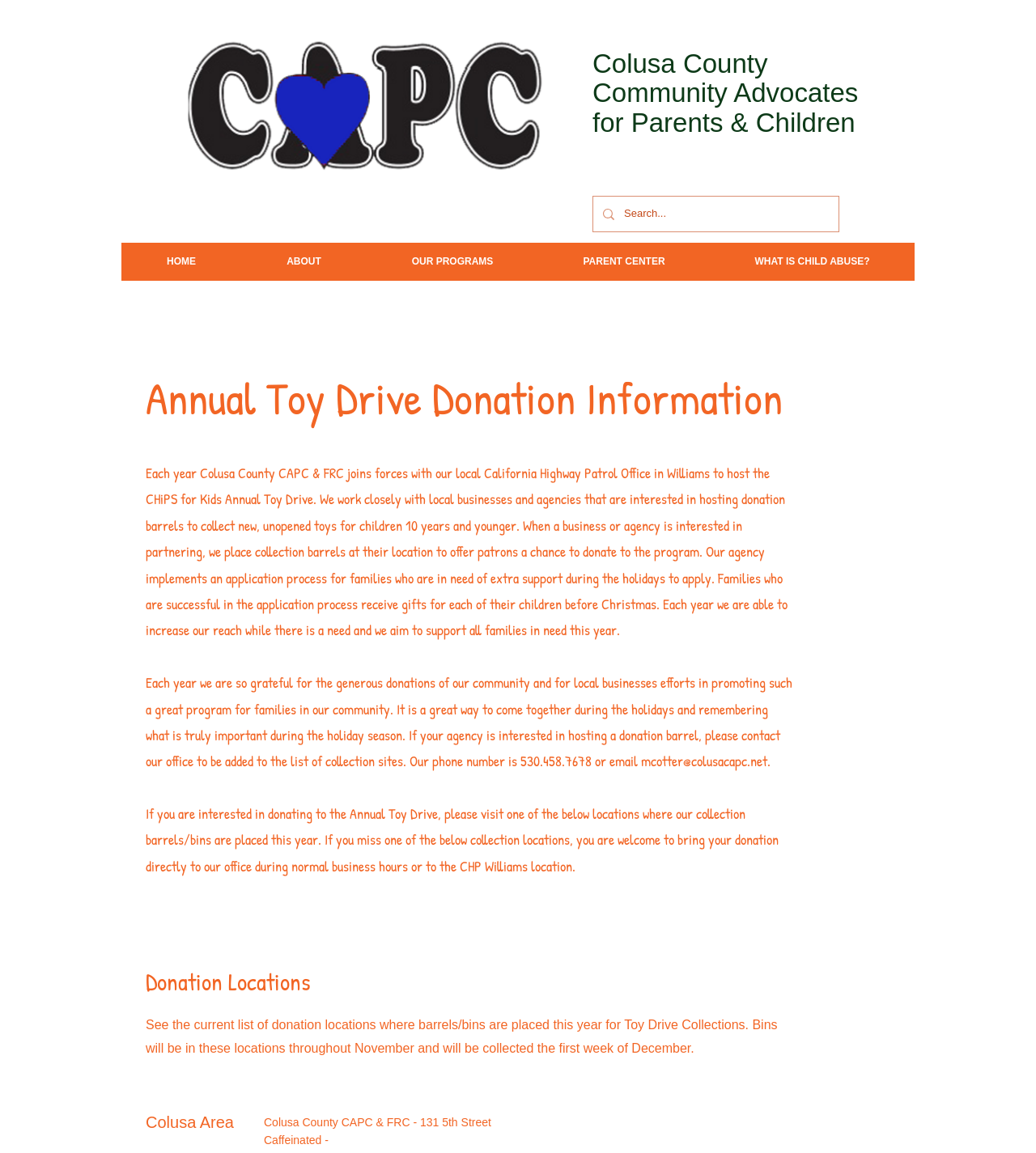Locate the bounding box coordinates of the element's region that should be clicked to carry out the following instruction: "View the Donation Locations". The coordinates need to be four float numbers between 0 and 1, i.e., [left, top, right, bottom].

[0.141, 0.837, 0.884, 0.865]